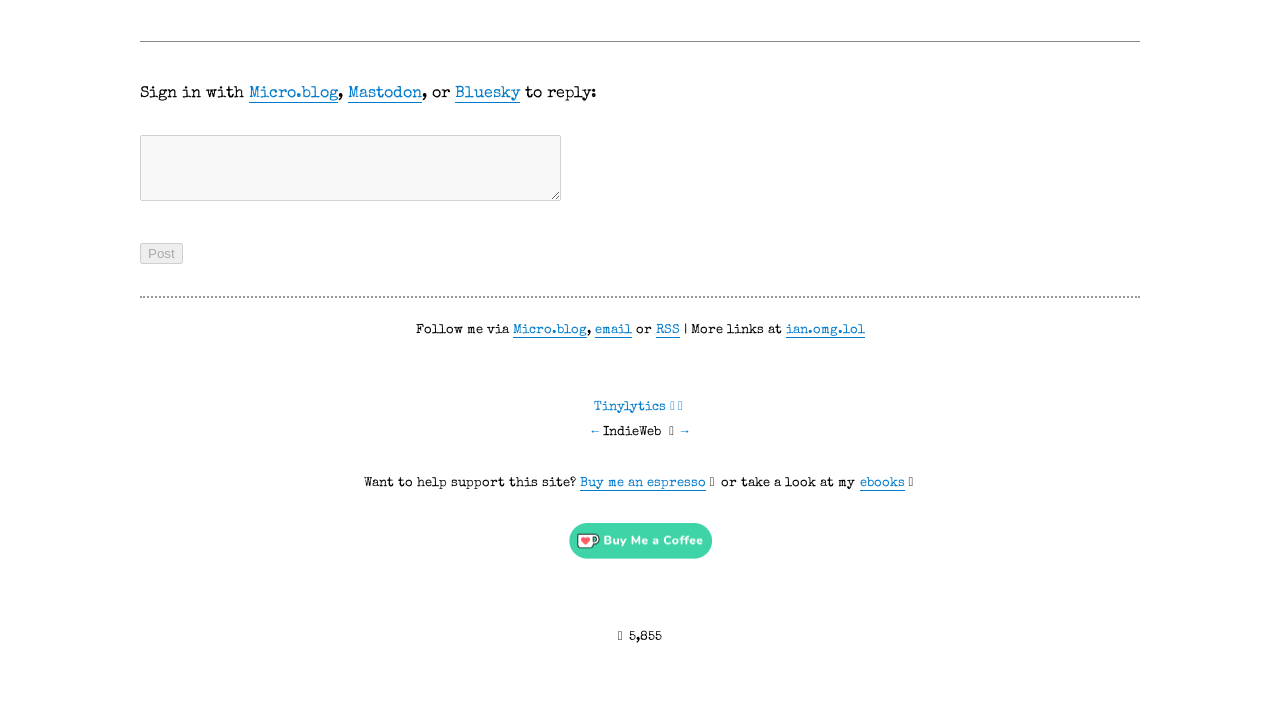Find and provide the bounding box coordinates for the UI element described with: "https://www.nationalexchangeclub.org/".

None